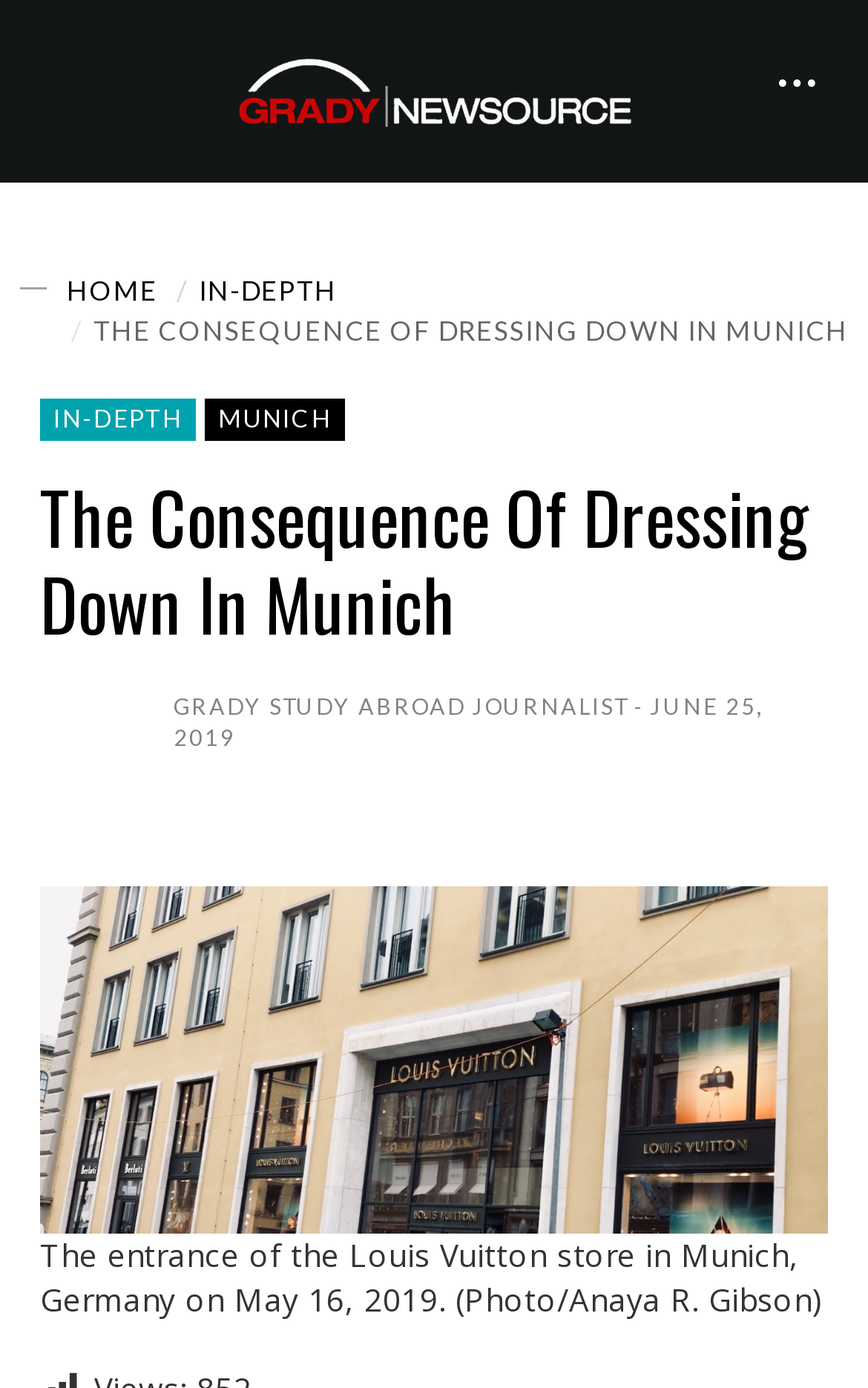What is the name of the journalist?
Answer with a single word or phrase by referring to the visual content.

Grady Study Abroad Journalist